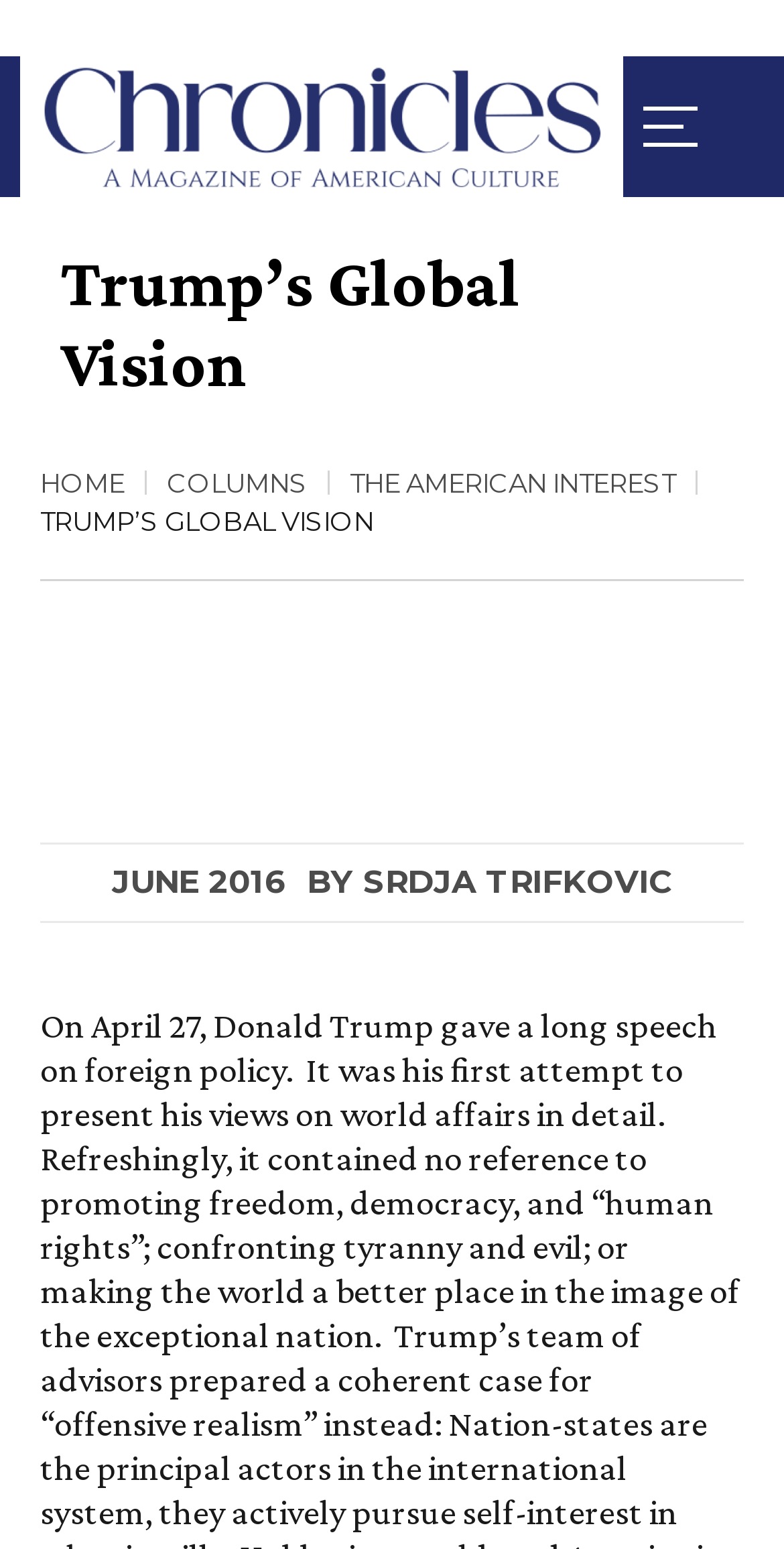Please answer the following question using a single word or phrase: 
Who is the author of the article?

SRDJA TRIFKOVIC